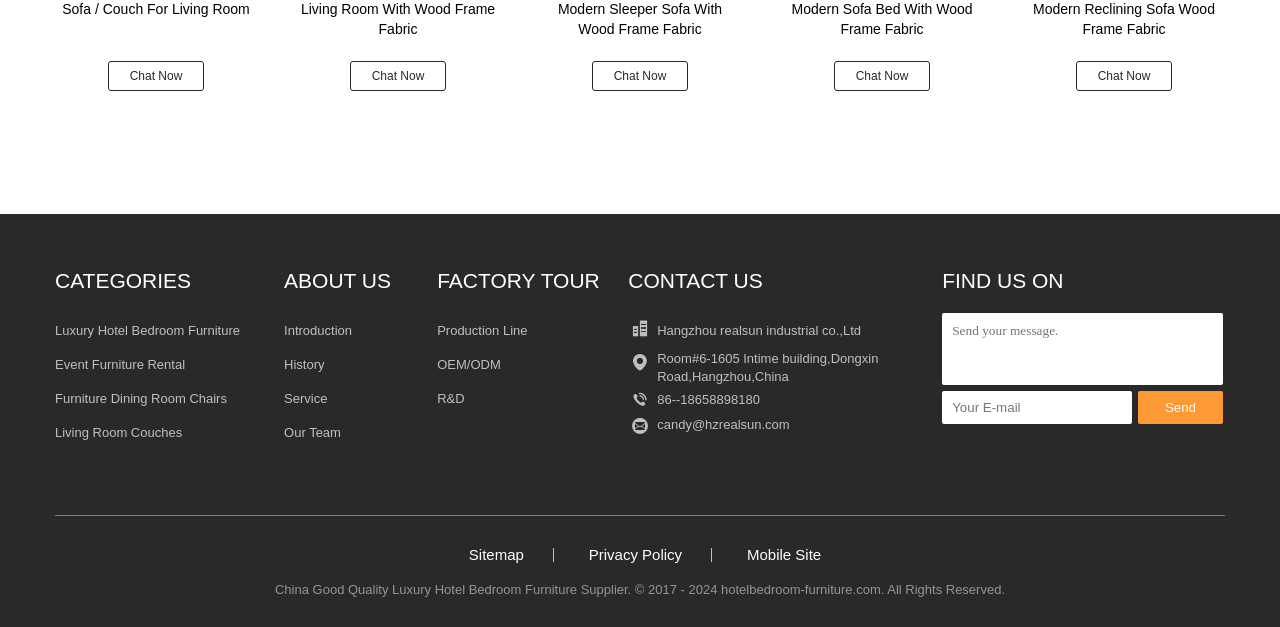Refer to the image and provide an in-depth answer to the question: 
What is the address of the company?

The company address can be found in the table under the 'CONTACT US' section, in the second row, second column.